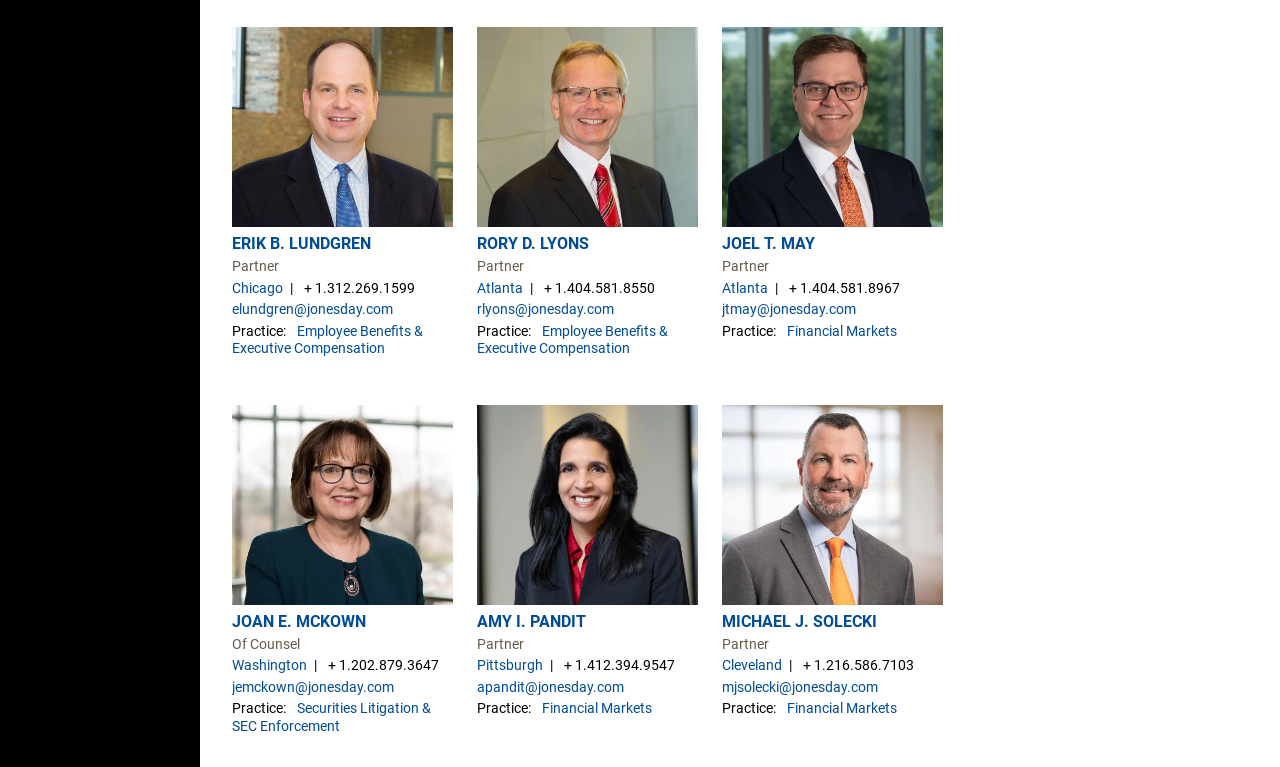Determine the bounding box coordinates for the HTML element described here: "Employee Benefits & Executive Compensation".

[0.181, 0.421, 0.33, 0.465]